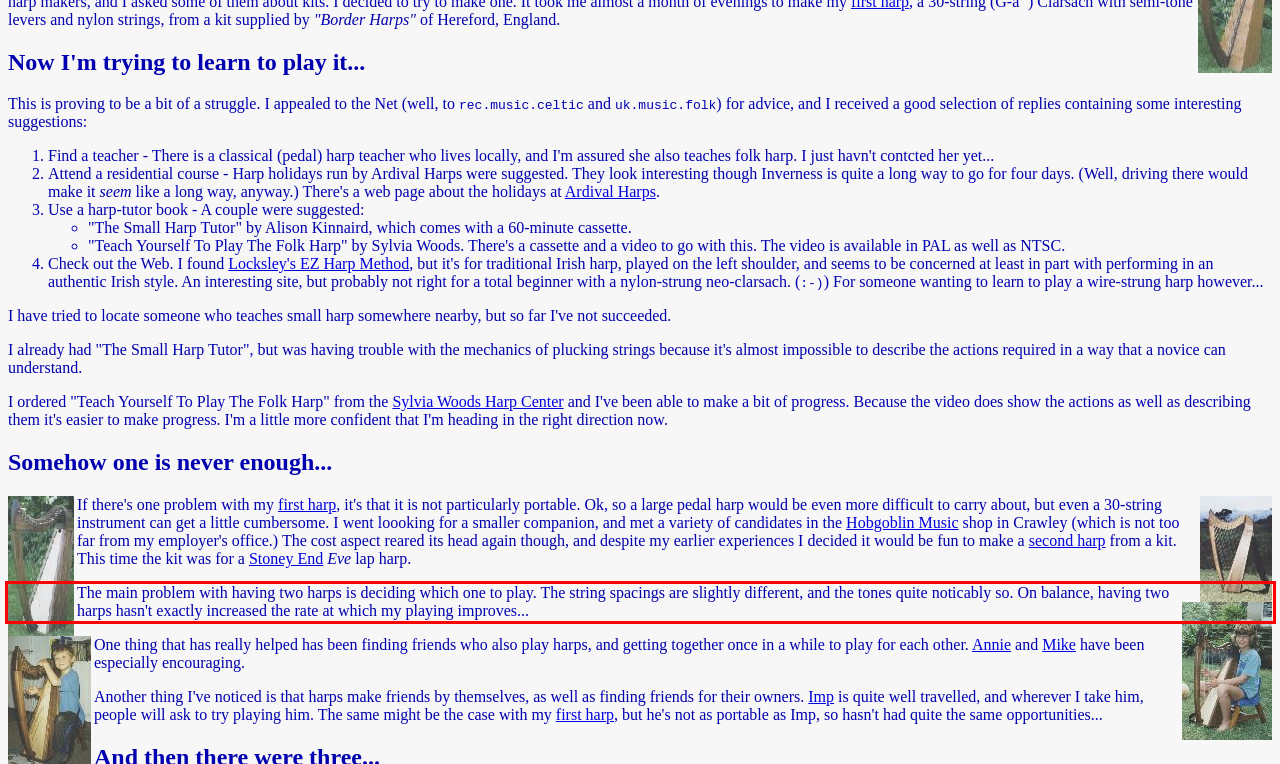Given a webpage screenshot with a red bounding box, perform OCR to read and deliver the text enclosed by the red bounding box.

The main problem with having two harps is deciding which one to play. The string spacings are slightly different, and the tones quite noticably so. On balance, having two harps hasn't exactly increased the rate at which my playing improves...